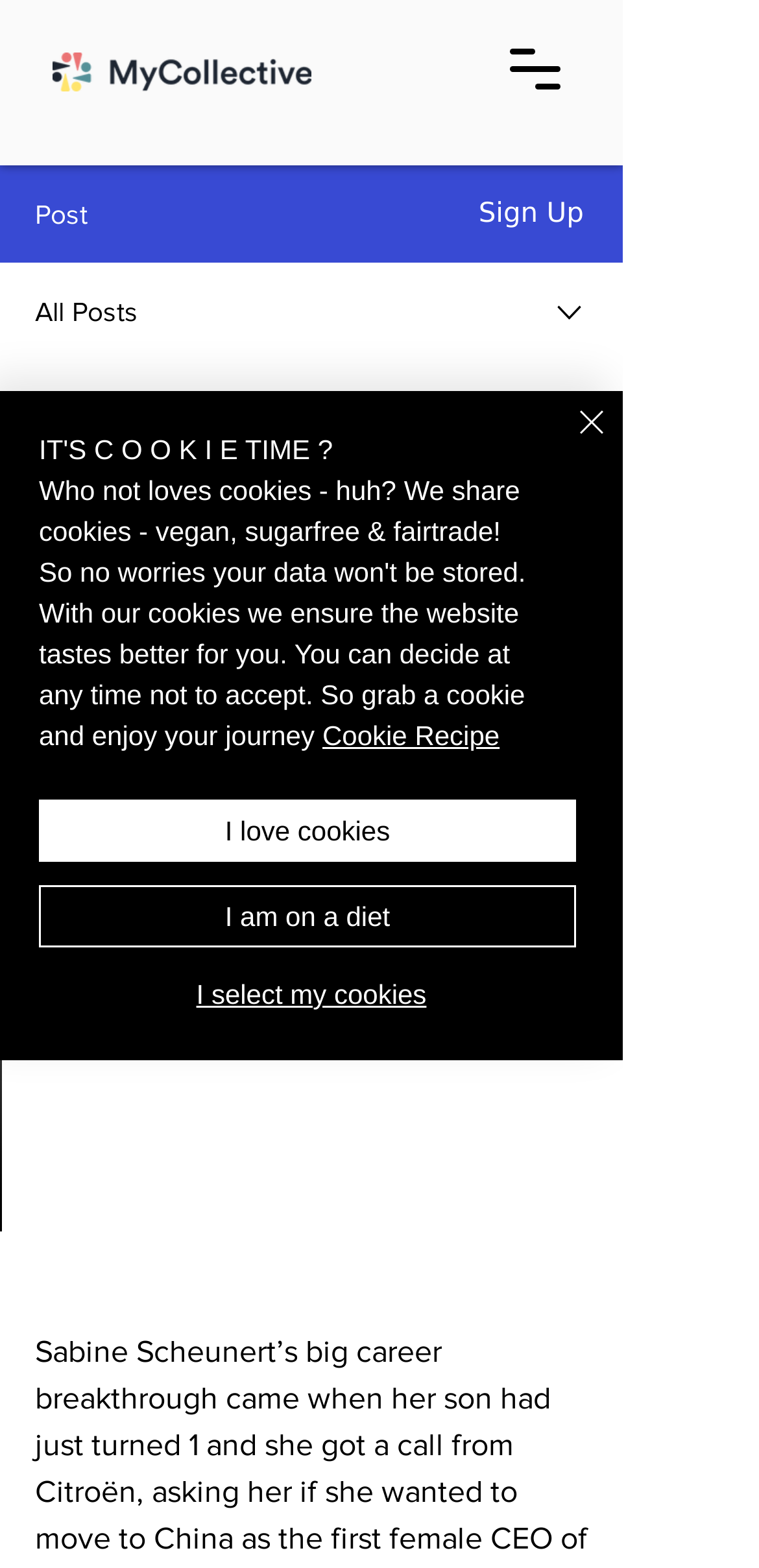Please identify the coordinates of the bounding box that should be clicked to fulfill this instruction: "View writer's picture".

[0.046, 0.282, 0.128, 0.321]